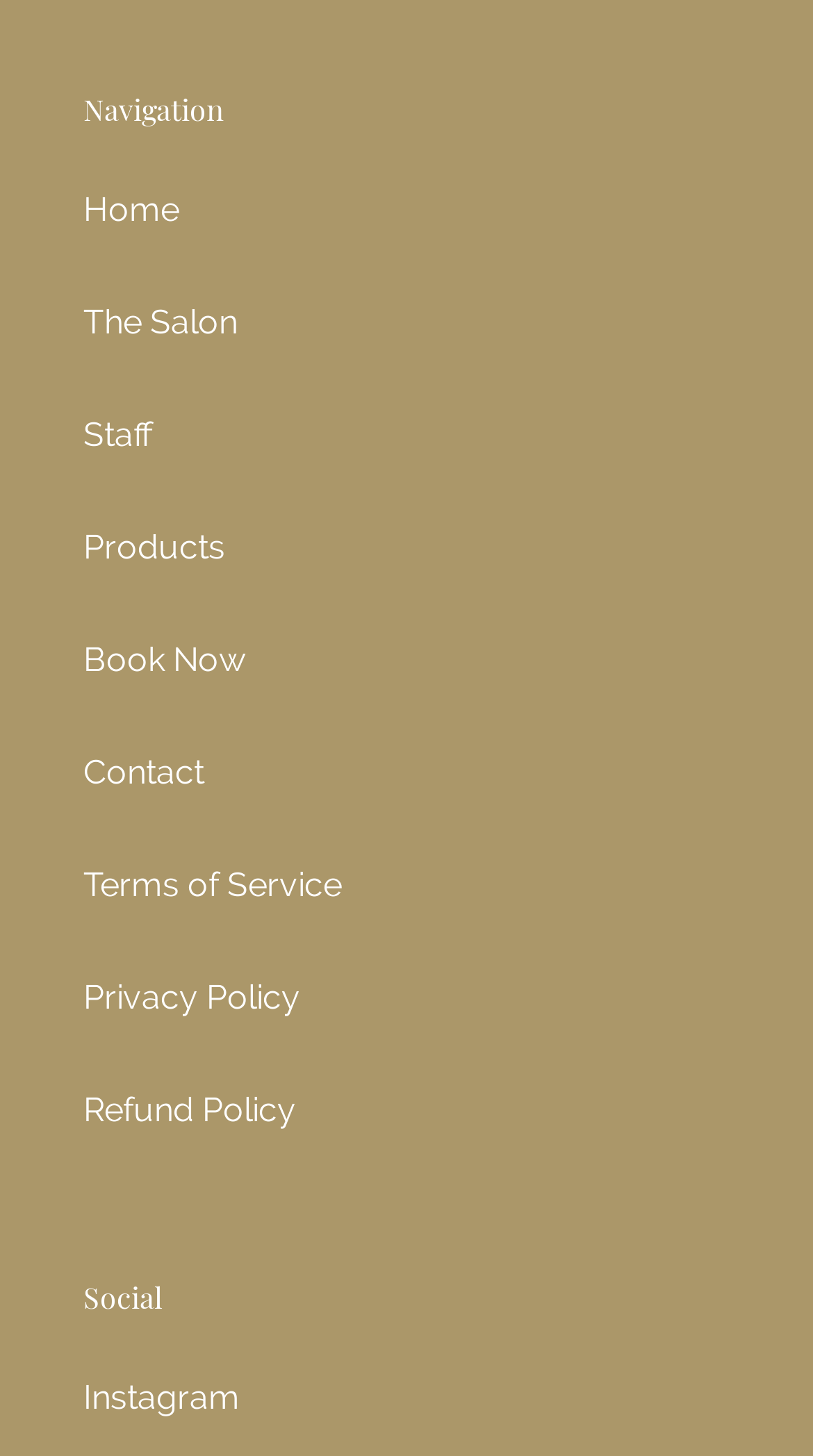Find the bounding box coordinates corresponding to the UI element with the description: "Privacy Policy". The coordinates should be formatted as [left, top, right, bottom], with values as floats between 0 and 1.

[0.103, 0.672, 0.369, 0.699]